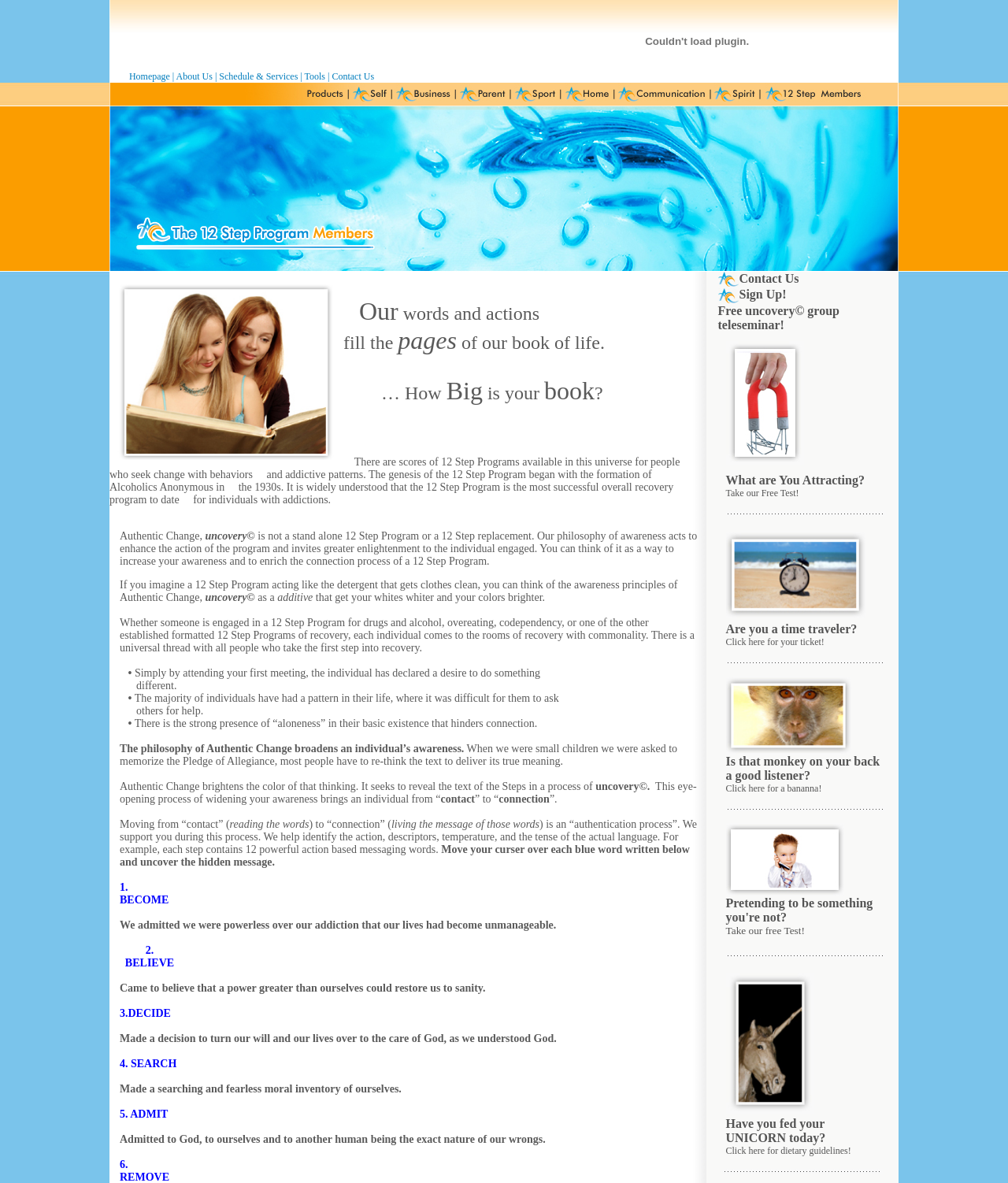What is the goal of Authentic Change?
Use the screenshot to answer the question with a single word or phrase.

Revealing the text of the Steps